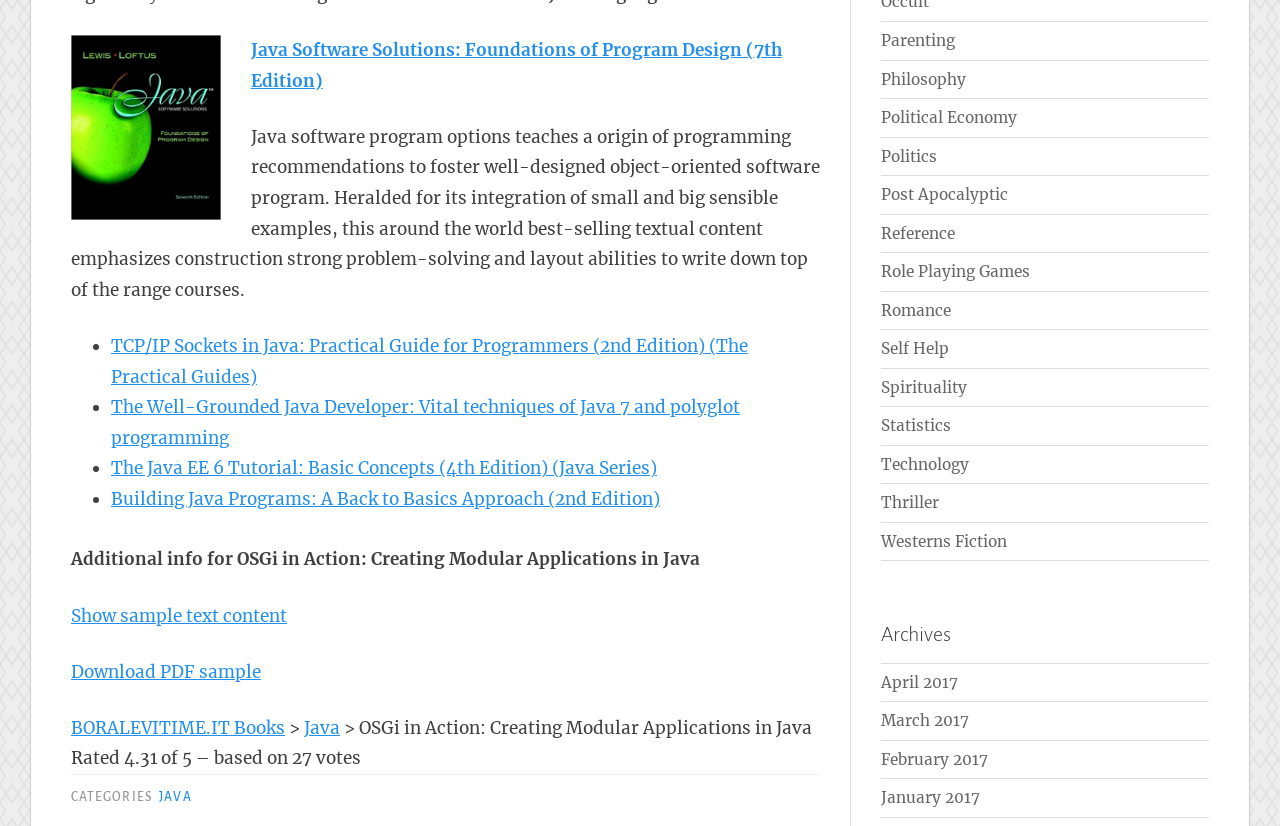What is the name of the link above 'OSGi in Action: Creating Modular Applications in Java'?
Could you answer the question with a detailed and thorough explanation?

I found the name of the link above 'OSGi in Action: Creating Modular Applications in Java' by looking at the link element with ID 502, which contains the text 'Java Software Solutions: Foundations of Program Design (7th Edition)'.